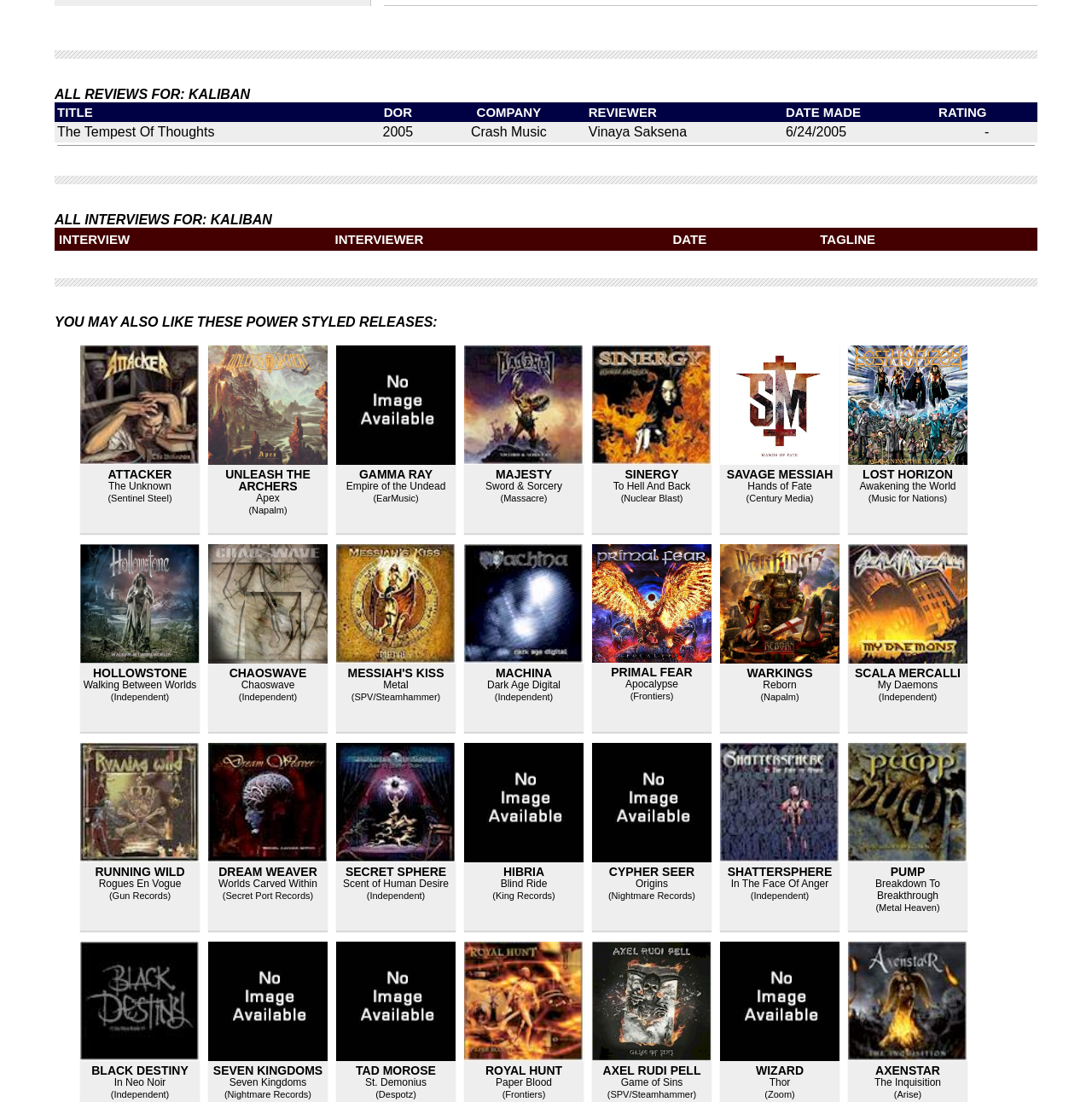Specify the bounding box coordinates of the element's region that should be clicked to achieve the following instruction: "Check the interview for 'KALIBAN'". The bounding box coordinates consist of four float numbers between 0 and 1, in the format [left, top, right, bottom].

[0.05, 0.207, 0.95, 0.228]